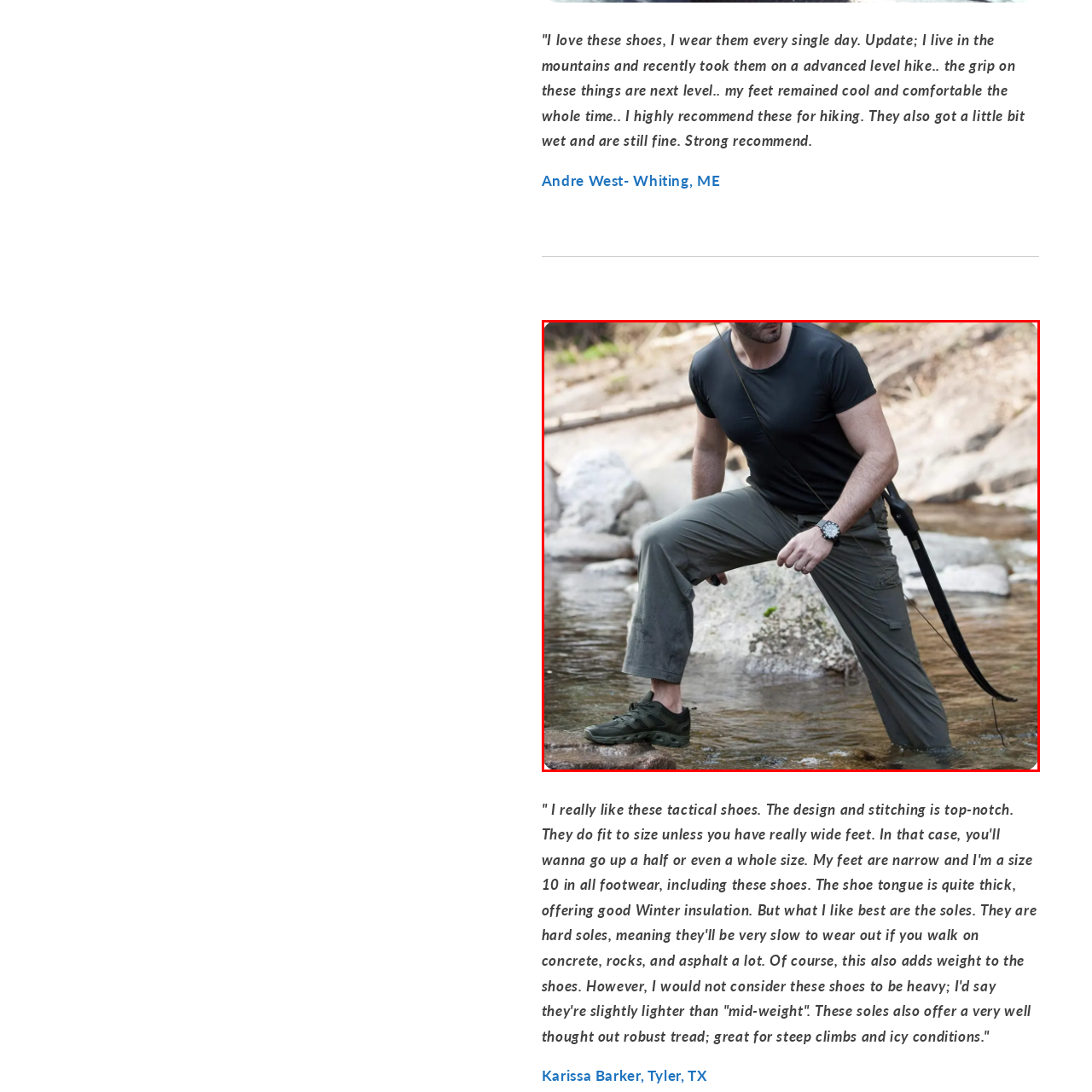Generate a detailed caption for the image contained in the red outlined area.

In this action-packed image, a man is seen navigating a rocky stream, confidently stepping over smooth stones while dressed for adventure. He is wearing a fitted black t-shirt and cargo pants, ideal for both comfort and practicality during outdoor activities. His tactical shoes, which are dark green and designed for versatility, appear sturdy and ready for rugged terrain, reflecting their functionality for hiking and outdoor sports. The man is also sporting a wristwatch, suggesting a blend of style and utility, while a bow slung over his shoulder hints at an engaging wilderness experience. The natural setting showcases a blend of lush greenery and rocky landscapes, emphasizing the adventurous spirit of the scene.